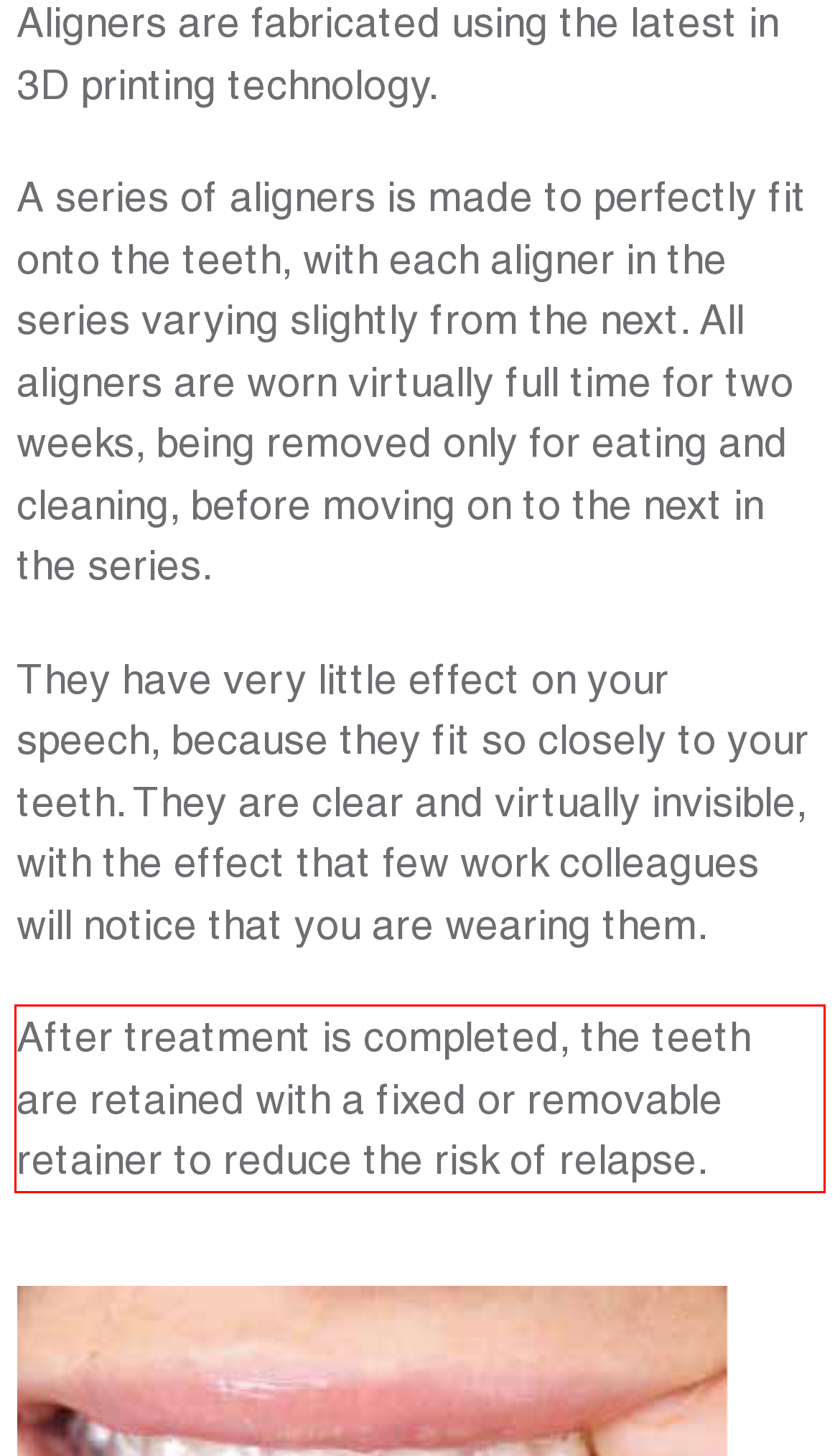Using the provided webpage screenshot, identify and read the text within the red rectangle bounding box.

After treatment is completed, the teeth are retained with a fixed or removable retainer to reduce the risk of relapse.